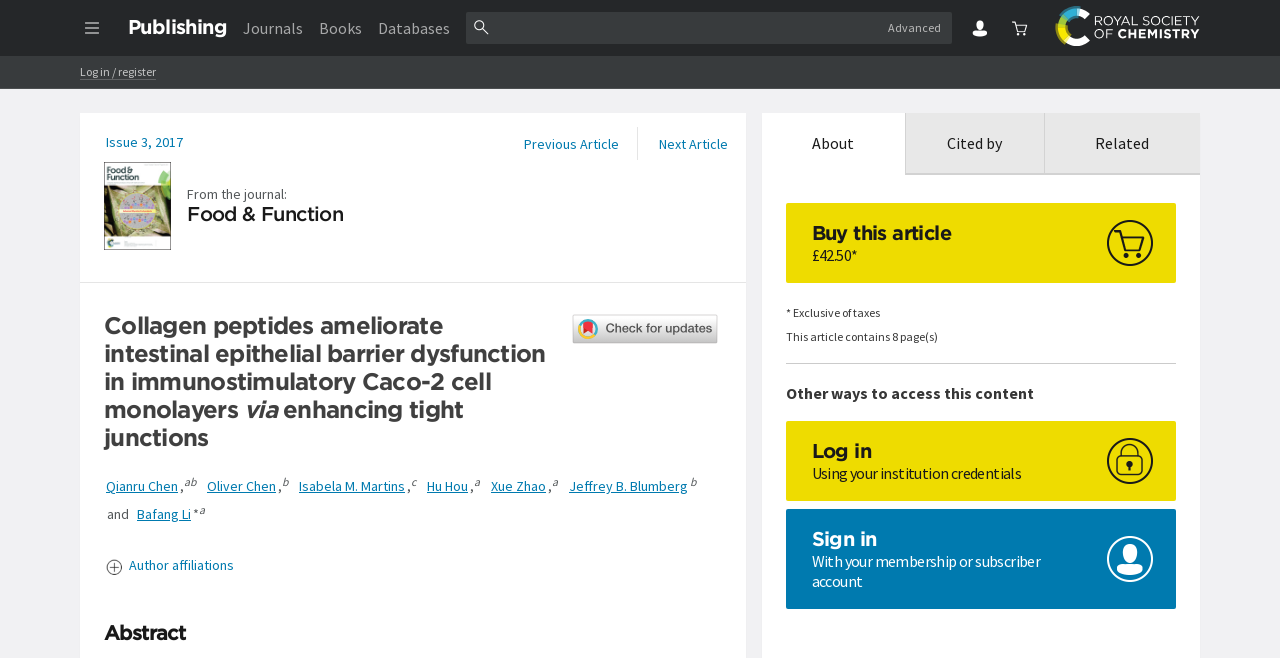Can you show the bounding box coordinates of the region to click on to complete the task described in the instruction: "Buy this article"?

[0.614, 0.309, 0.919, 0.43]